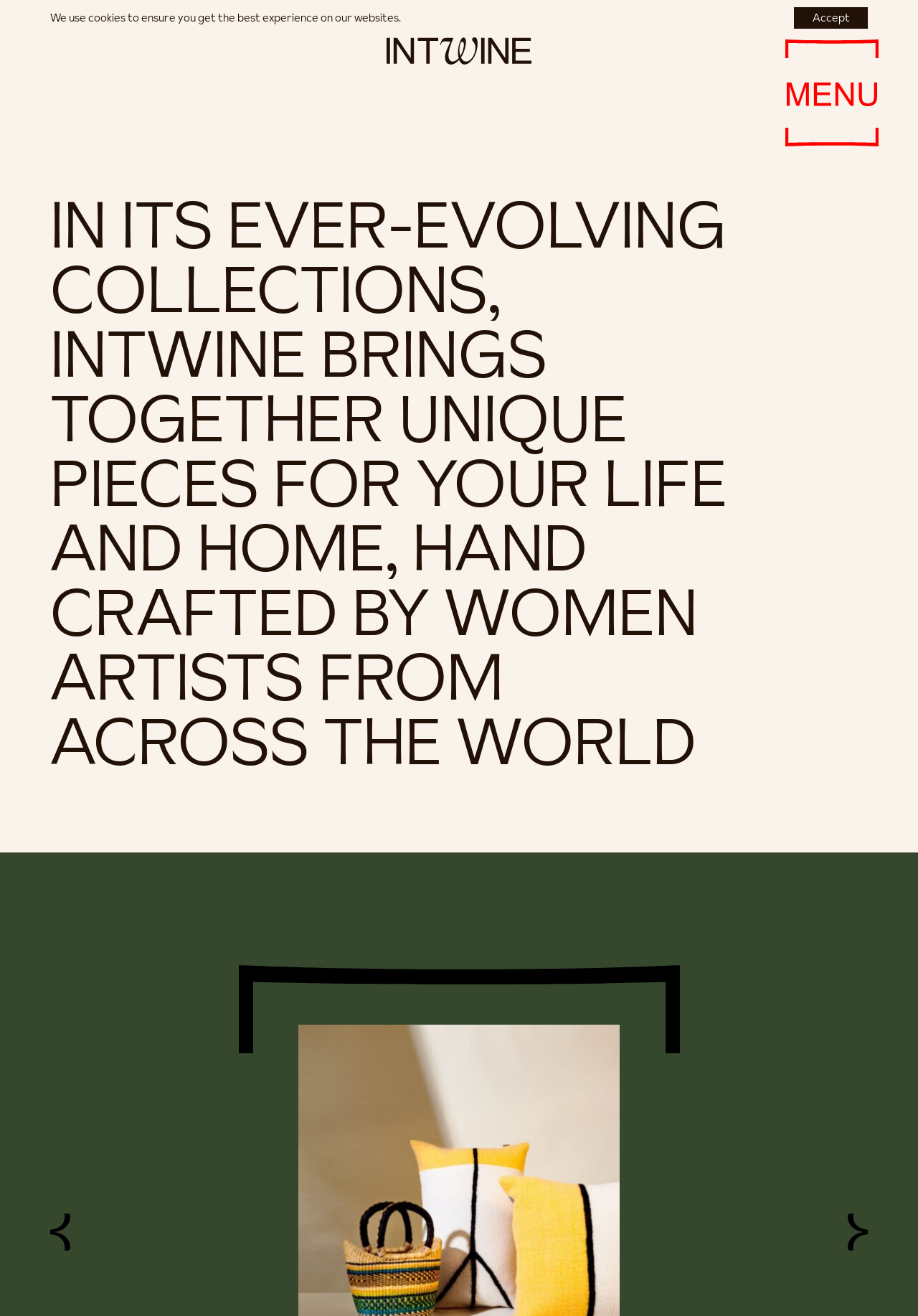Find and extract the text of the primary heading on the webpage.

IN ITS EVER-EVOLVING COLLECTIONS, INTWINE BRINGS TOGETHER UNIQUE PIECES FOR YOUR LIFE AND HOME, HAND CRAFTED BY WOMEN ARTISTS FROM ACROSS THE WORLD